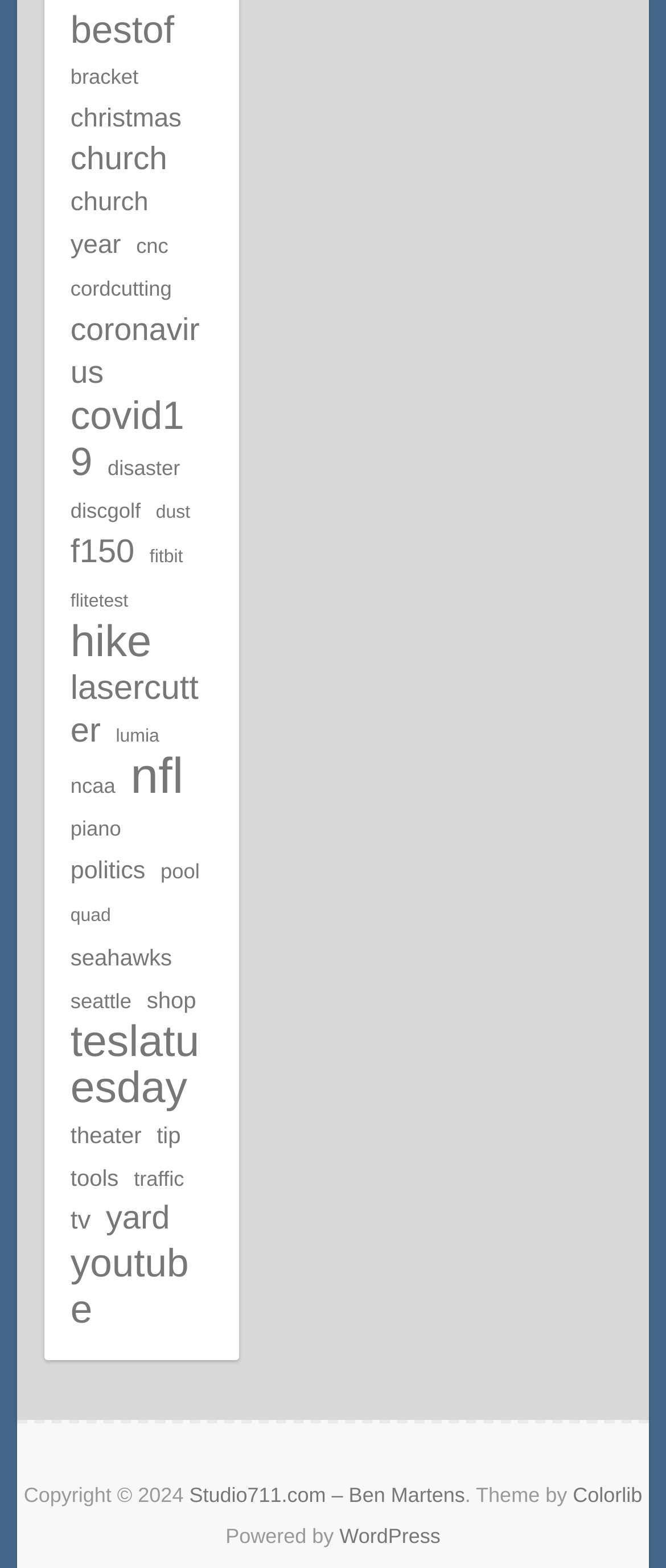Given the element description, predict the bounding box coordinates in the format (top-left x, top-left y, bottom-right x, bottom-right y), using floating point numbers between 0 and 1: Studio711.com – Ben Martens

[0.284, 0.946, 0.698, 0.961]